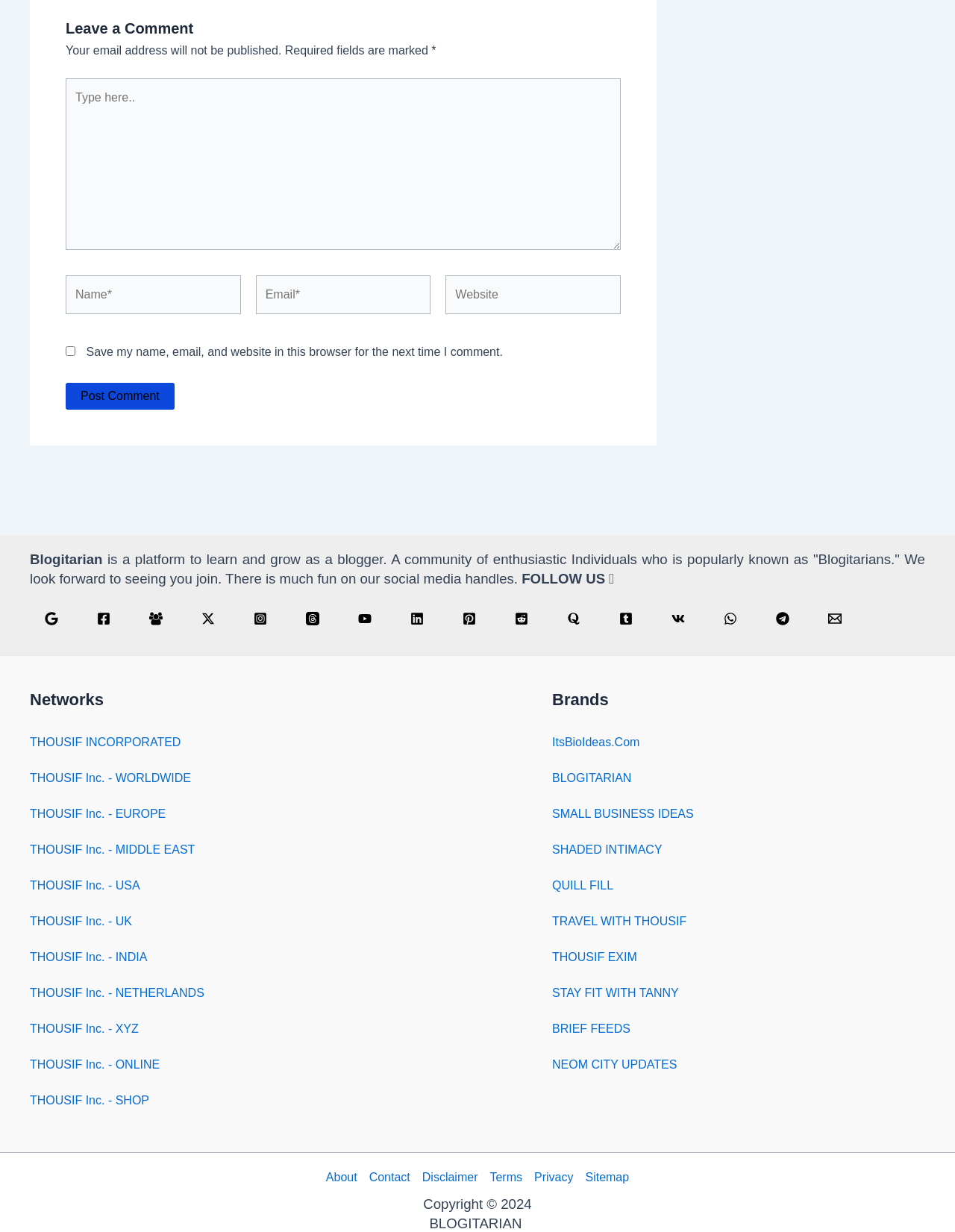What is the label of the required field marked with an asterisk?
Using the information from the image, provide a comprehensive answer to the question.

The fields marked with an asterisk are the 'Name' and 'Email' fields in the comment form. This indicates that they are required fields that must be filled in order to submit a comment.